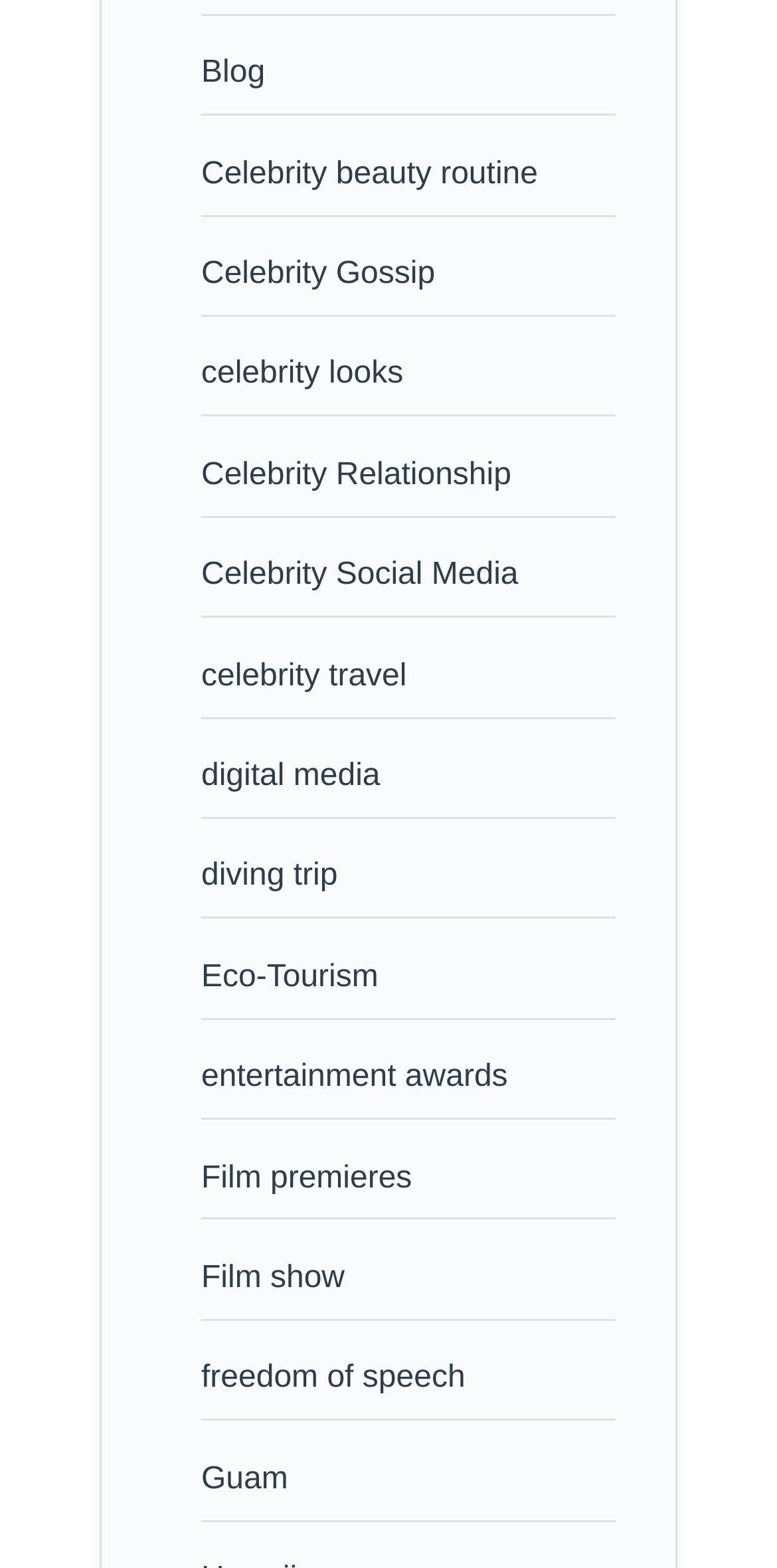Locate the bounding box coordinates of the clickable region necessary to complete the following instruction: "View celebrity gossip". Provide the coordinates in the format of four float numbers between 0 and 1, i.e., [left, top, right, bottom].

[0.259, 0.1, 0.692, 0.122]